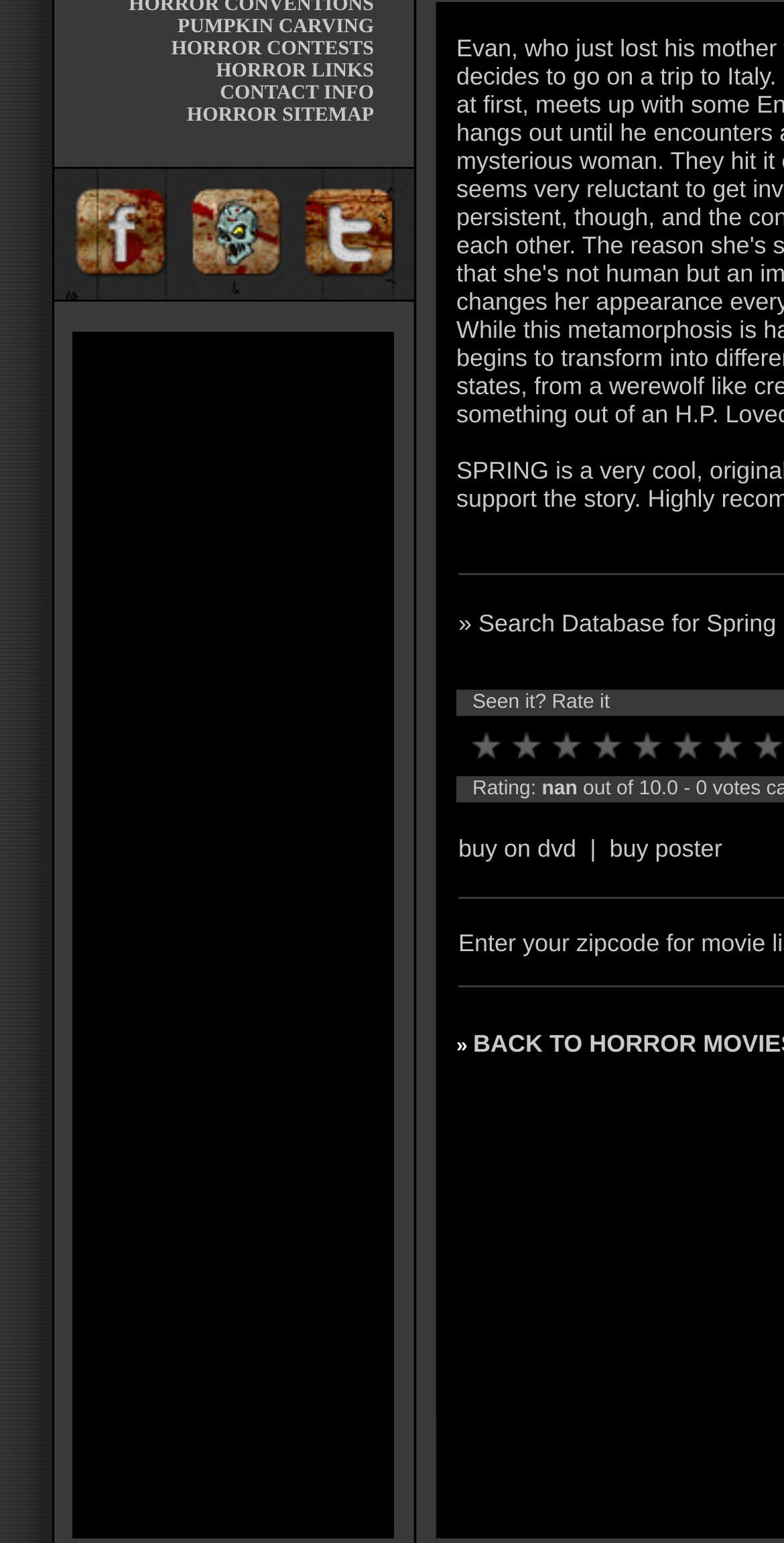Give the bounding box coordinates for the element described as: "aria-label="Advertisement" name="aswift_0" title="Advertisement"".

[0.092, 0.215, 0.503, 0.997]